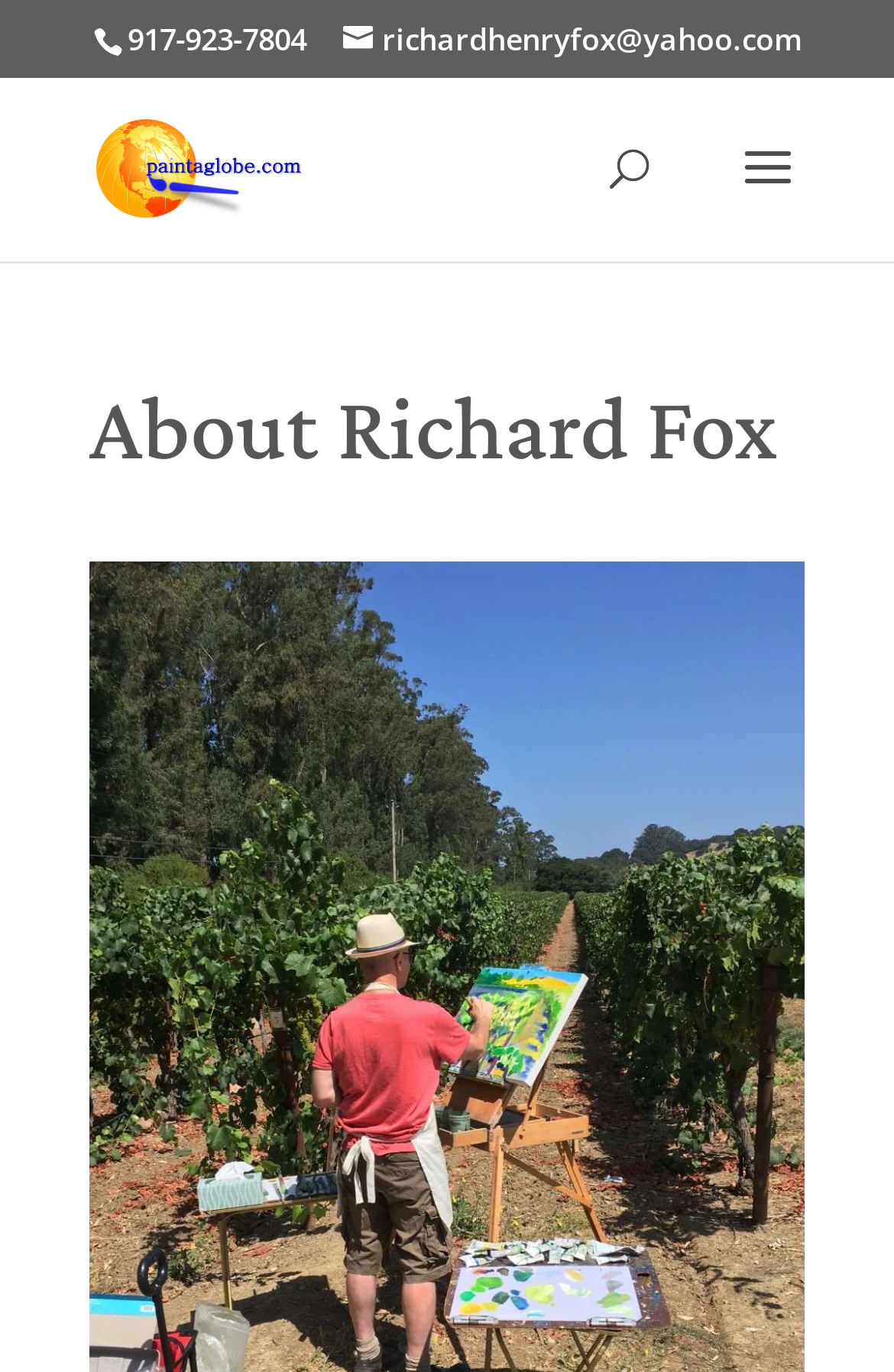Identify and provide the bounding box coordinates of the UI element described: "richardhenryfox@yahoo.com". The coordinates should be formatted as [left, top, right, bottom], with each number being a float between 0 and 1.

[0.383, 0.013, 0.896, 0.043]